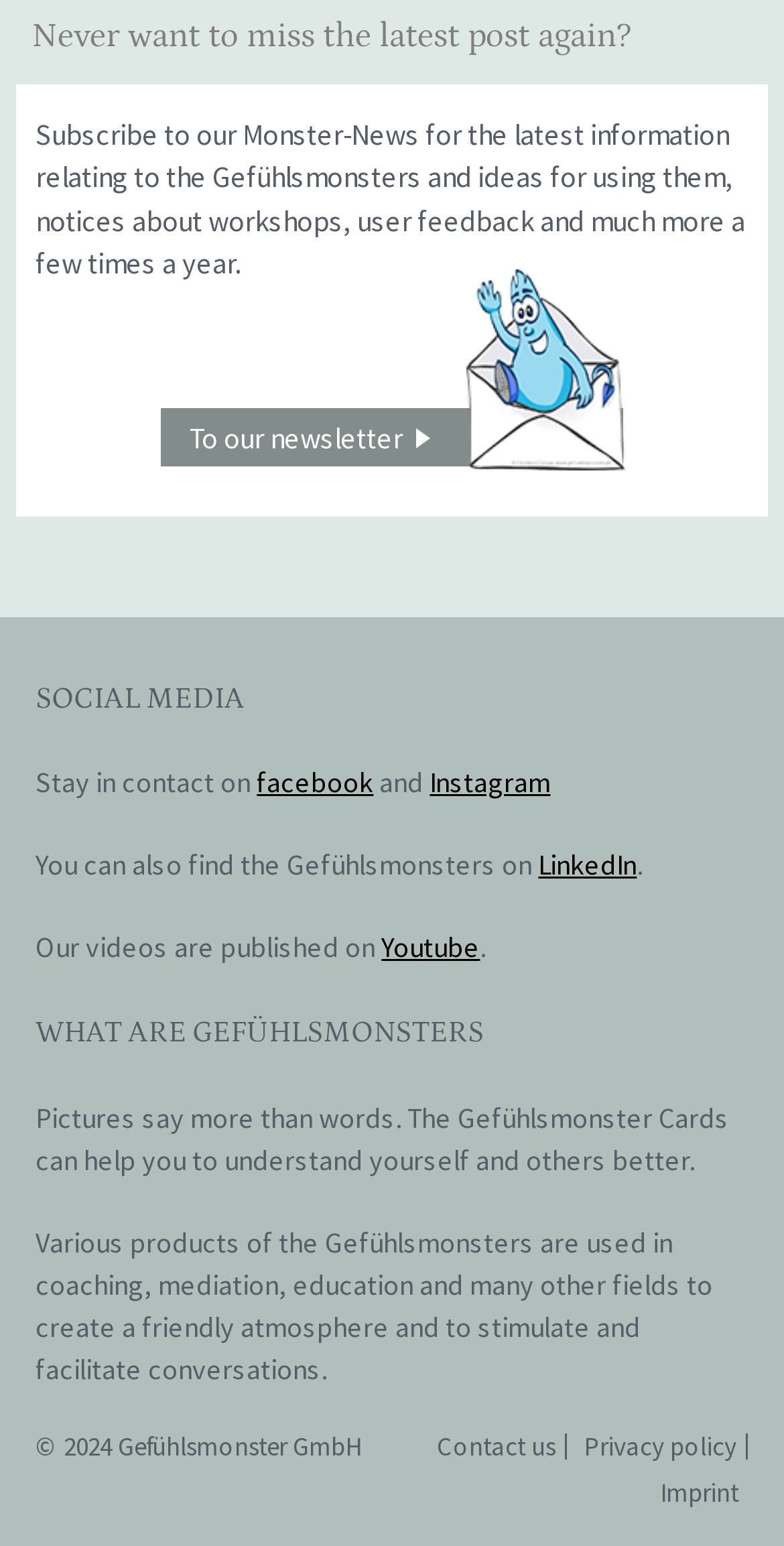What is the purpose of the Gefühlsmonsters in various fields?
Please provide a single word or phrase as your answer based on the screenshot.

Create a friendly atmosphere